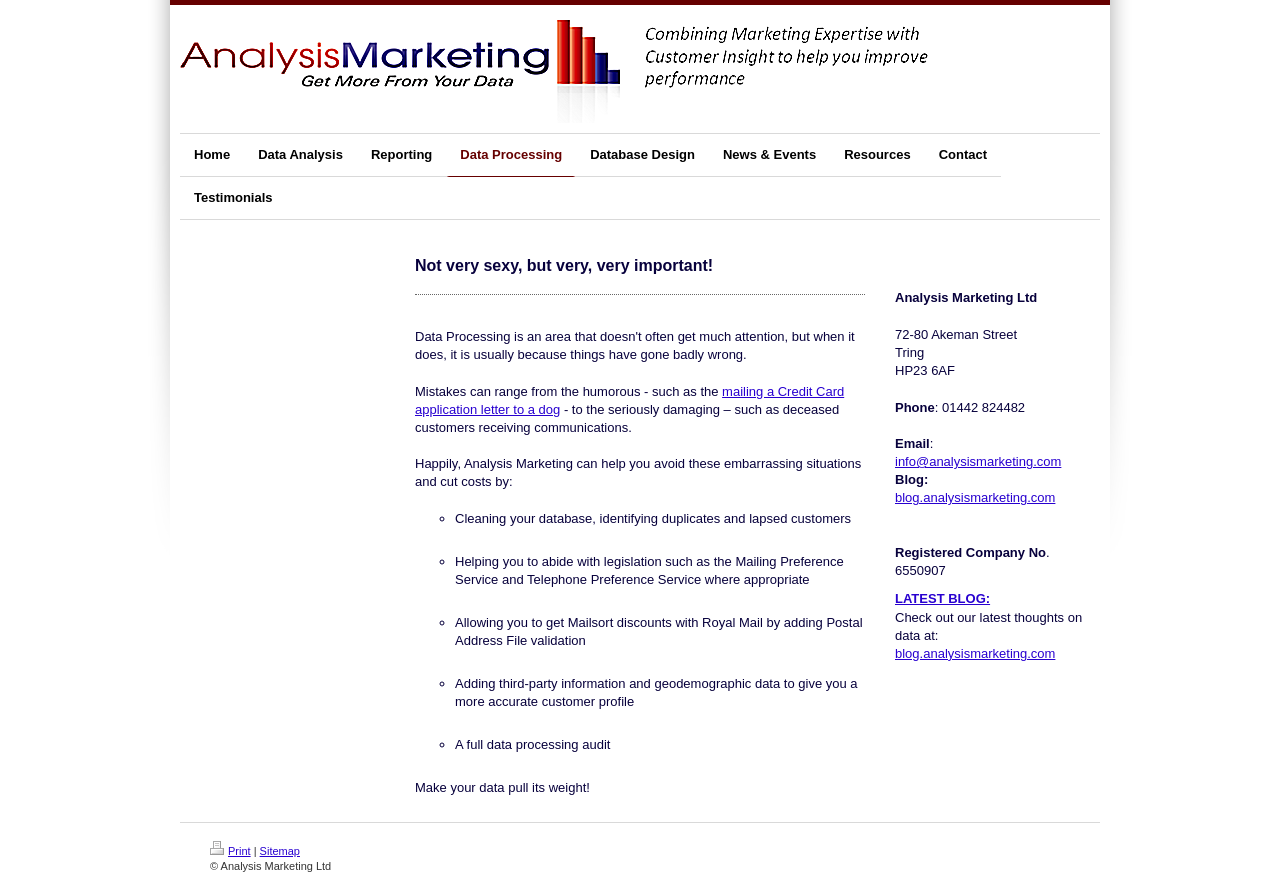Provide the bounding box coordinates of the HTML element this sentence describes: "Sitemap".

[0.203, 0.962, 0.234, 0.976]